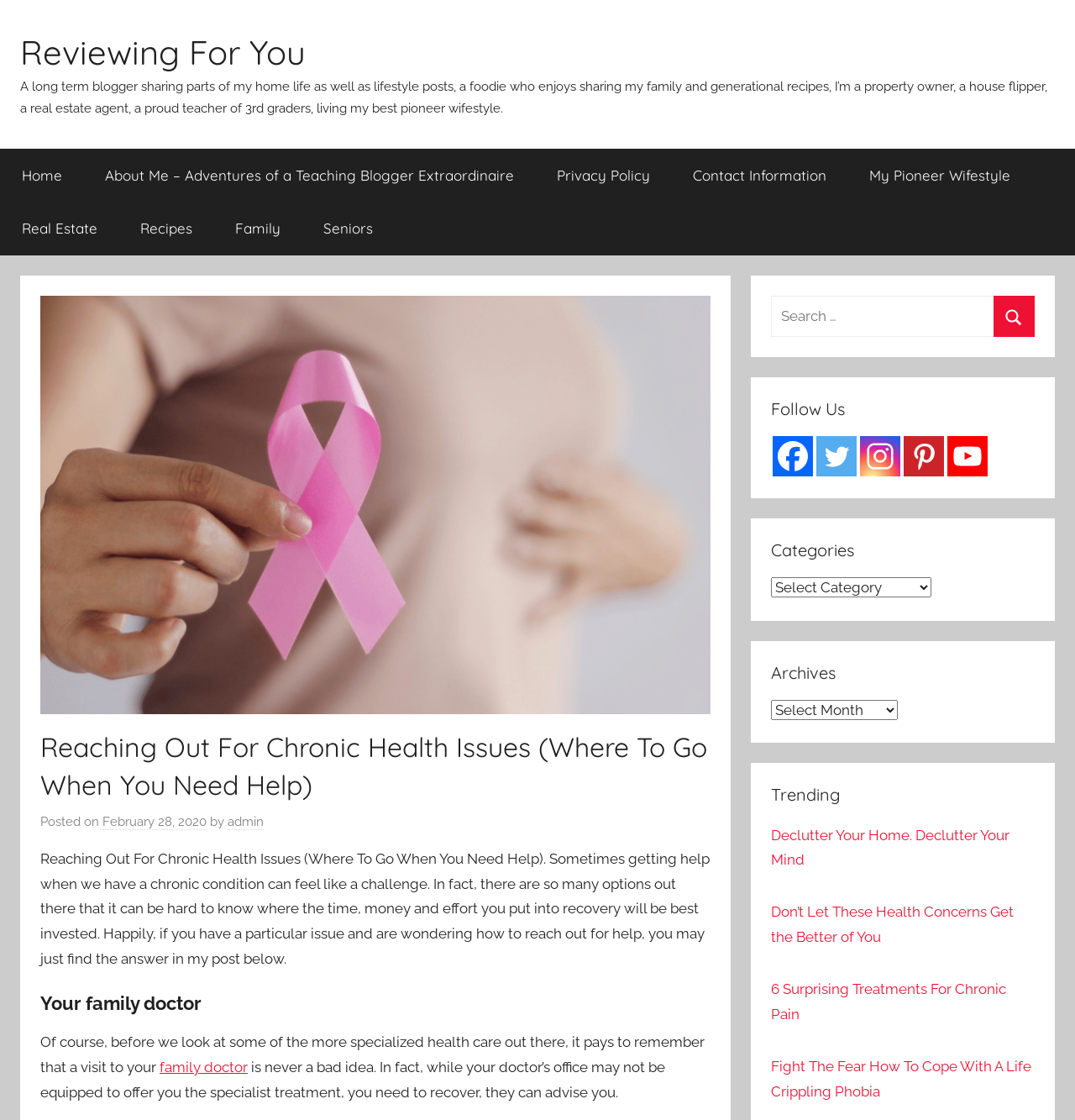Answer in one word or a short phrase: 
What is the category of the navigation menu item 'Real Estate'?

Primary Menu